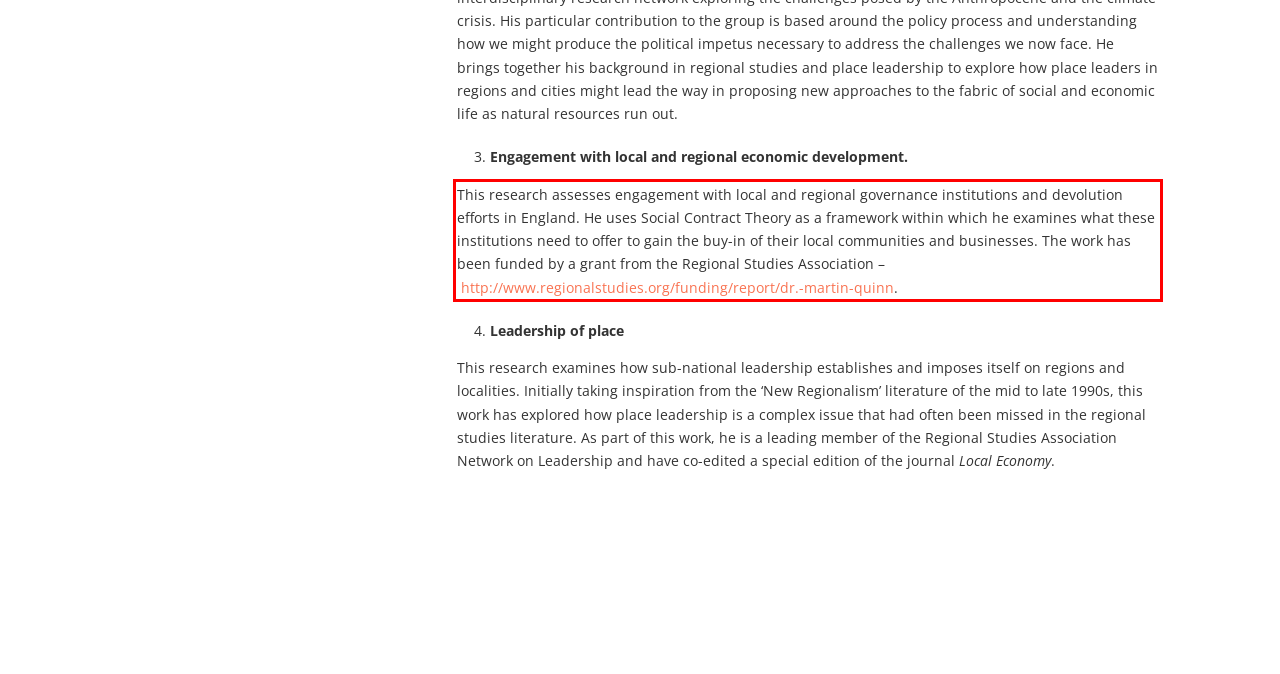Review the screenshot of the webpage and recognize the text inside the red rectangle bounding box. Provide the extracted text content.

This research assesses engagement with local and regional governance institutions and devolution efforts in England. He uses Social Contract Theory as a framework within which he examines what these institutions need to offer to gain the buy-in of their local communities and businesses. The work has been funded by a grant from the Regional Studies Association – http://www.regionalstudies.org/funding/report/dr.-martin-quinn.